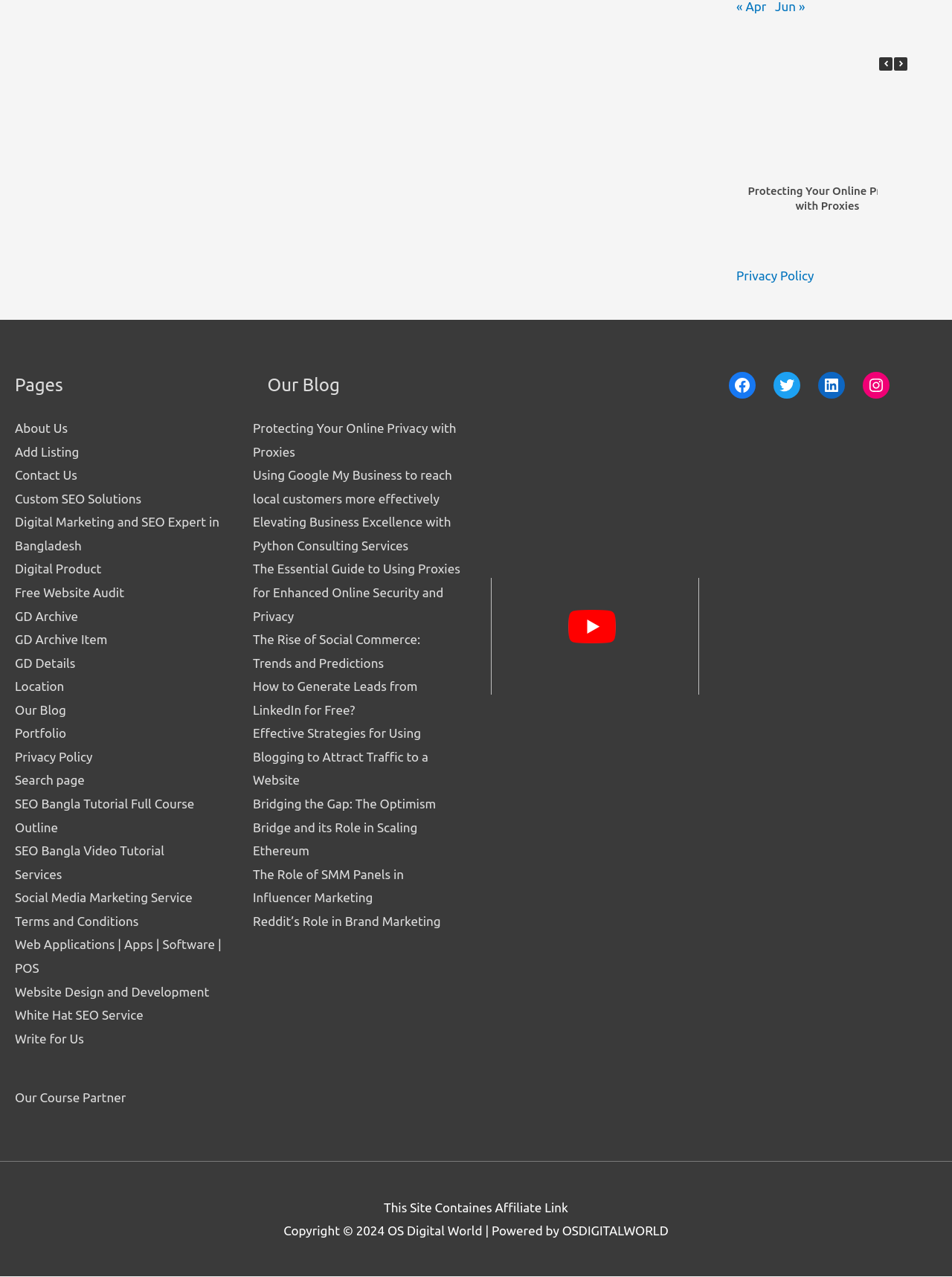Give a one-word or short phrase answer to this question: 
What is the purpose of the 'Next Posts' button?

To navigate to next posts